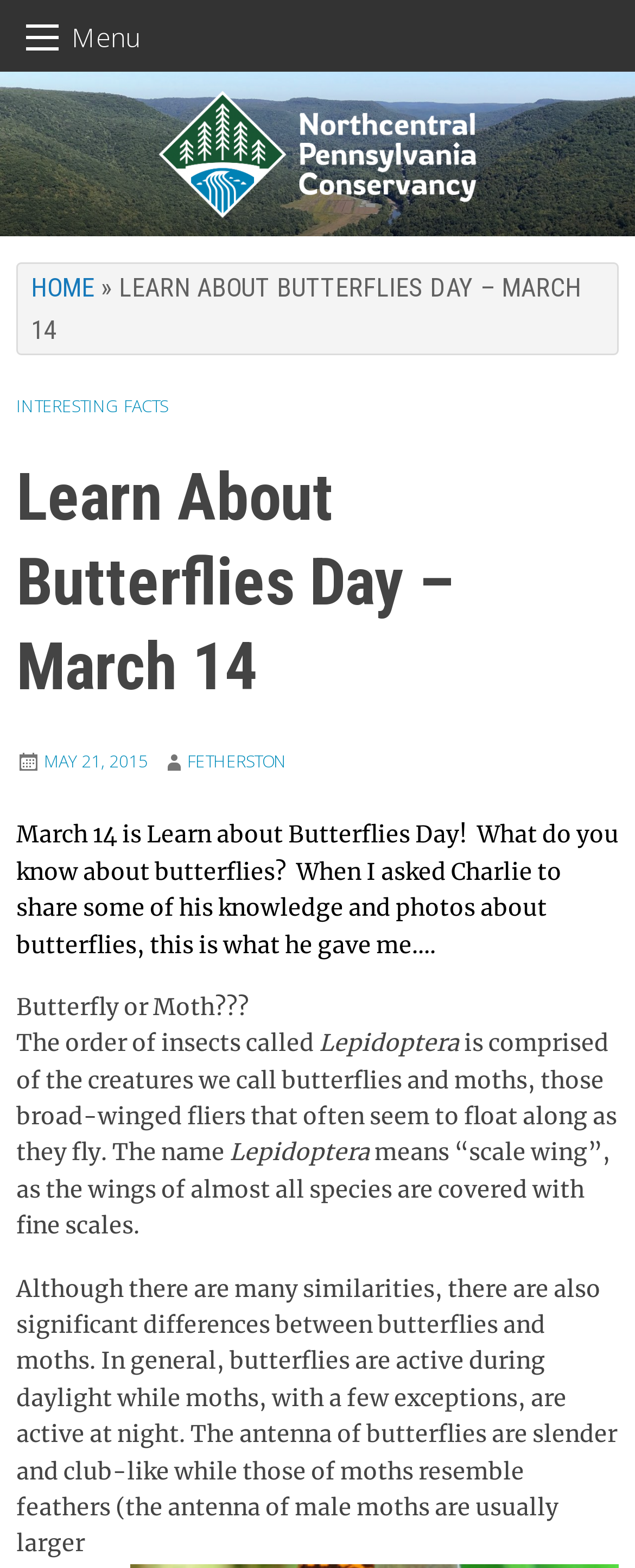Identify and provide the text content of the webpage's primary headline.

Learn About Butterflies Day – March 14